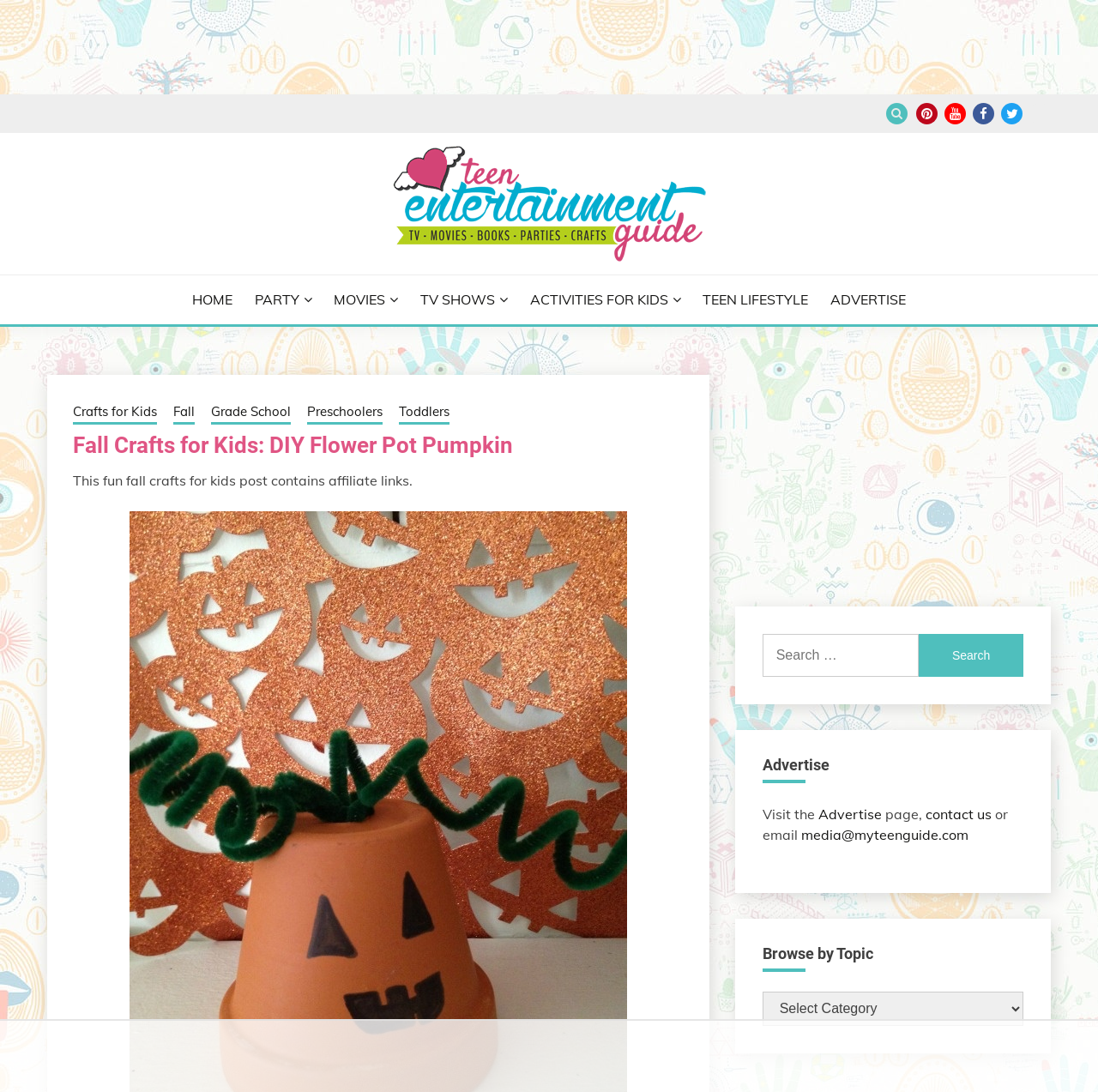Highlight the bounding box of the UI element that corresponds to this description: "parent_node: Search for: value="Search"".

[0.837, 0.282, 0.932, 0.321]